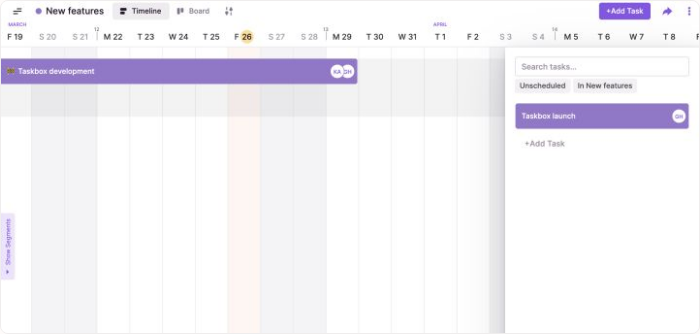What is the purpose of the 'Search tasks' box?
From the image, provide a succinct answer in one word or a short phrase.

Filter tasks